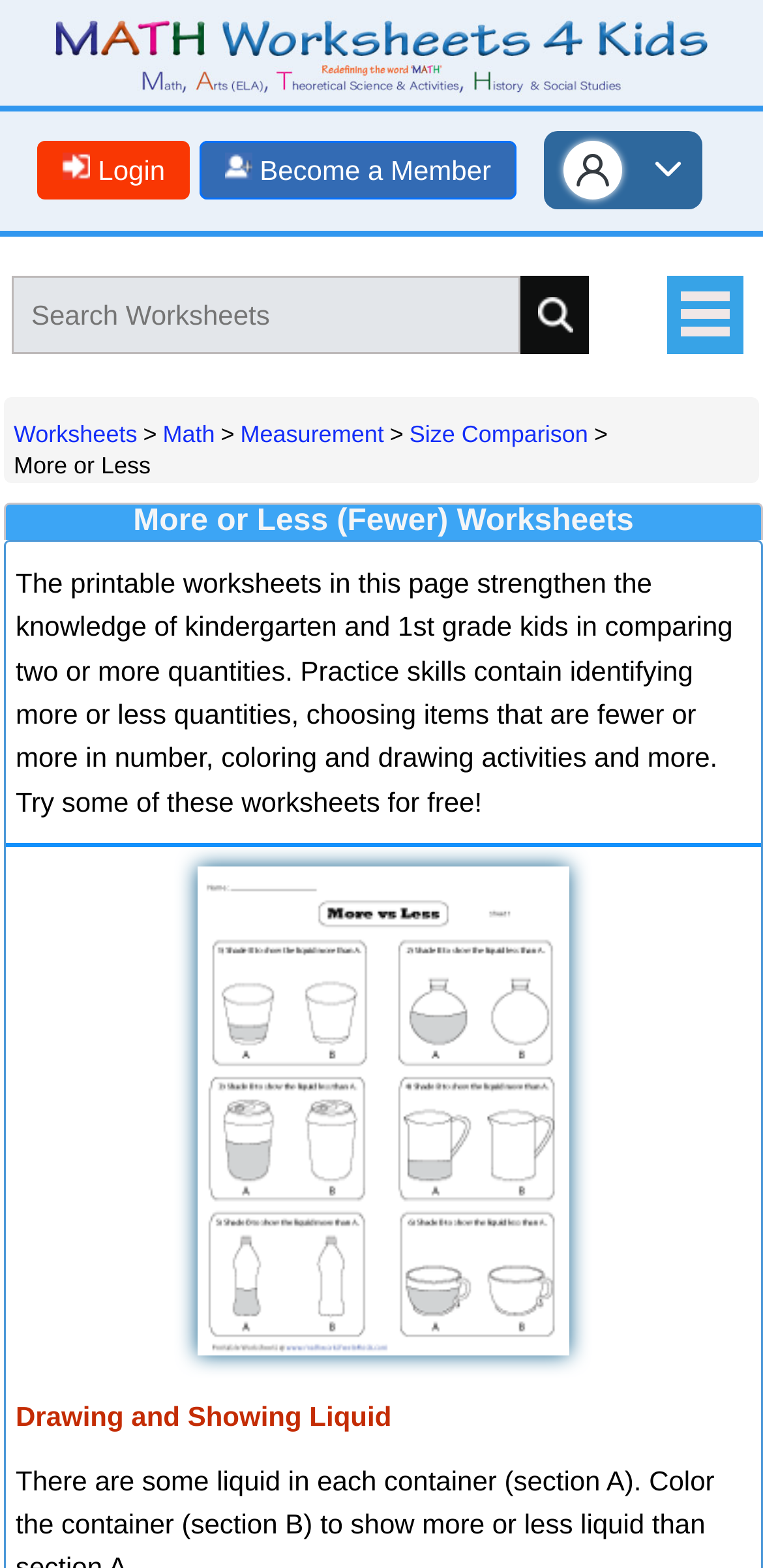Determine the bounding box coordinates of the clickable region to carry out the instruction: "Become a member".

[0.261, 0.09, 0.677, 0.127]